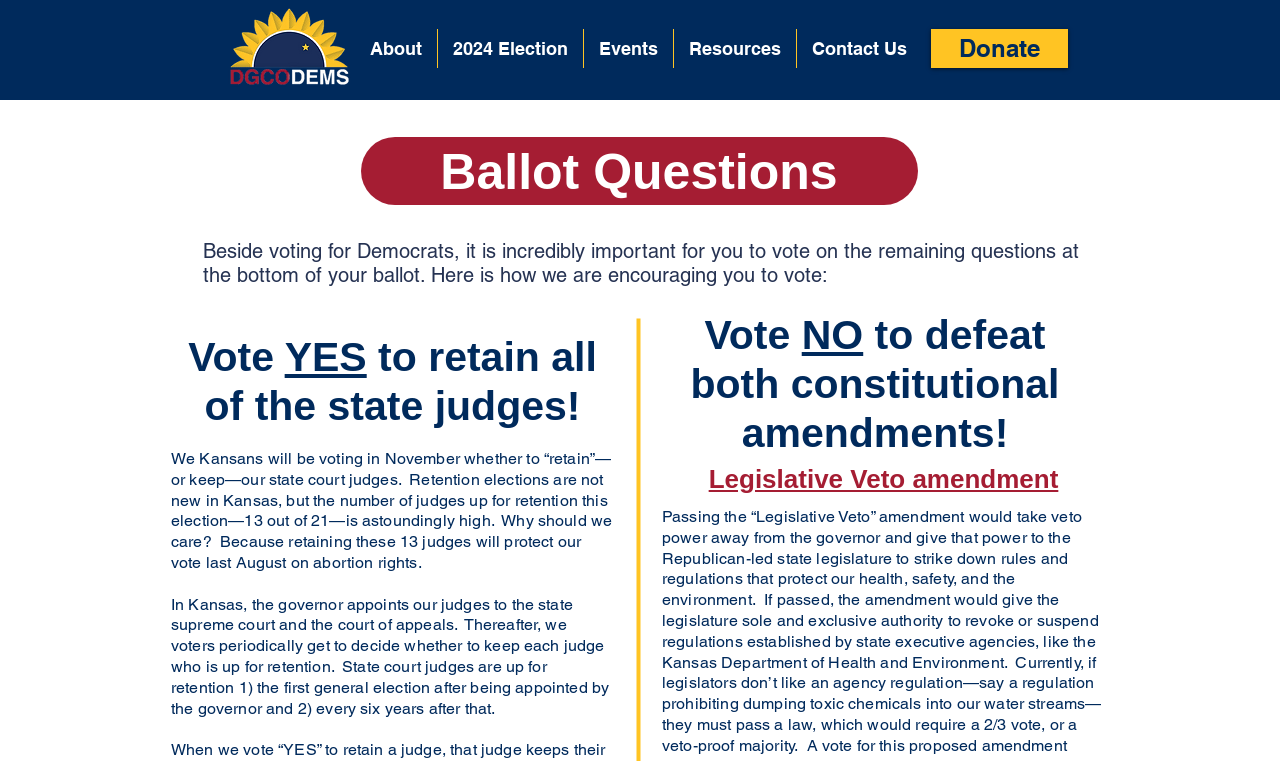How often are state court judges up for retention?
Using the visual information, answer the question in a single word or phrase.

Every six years